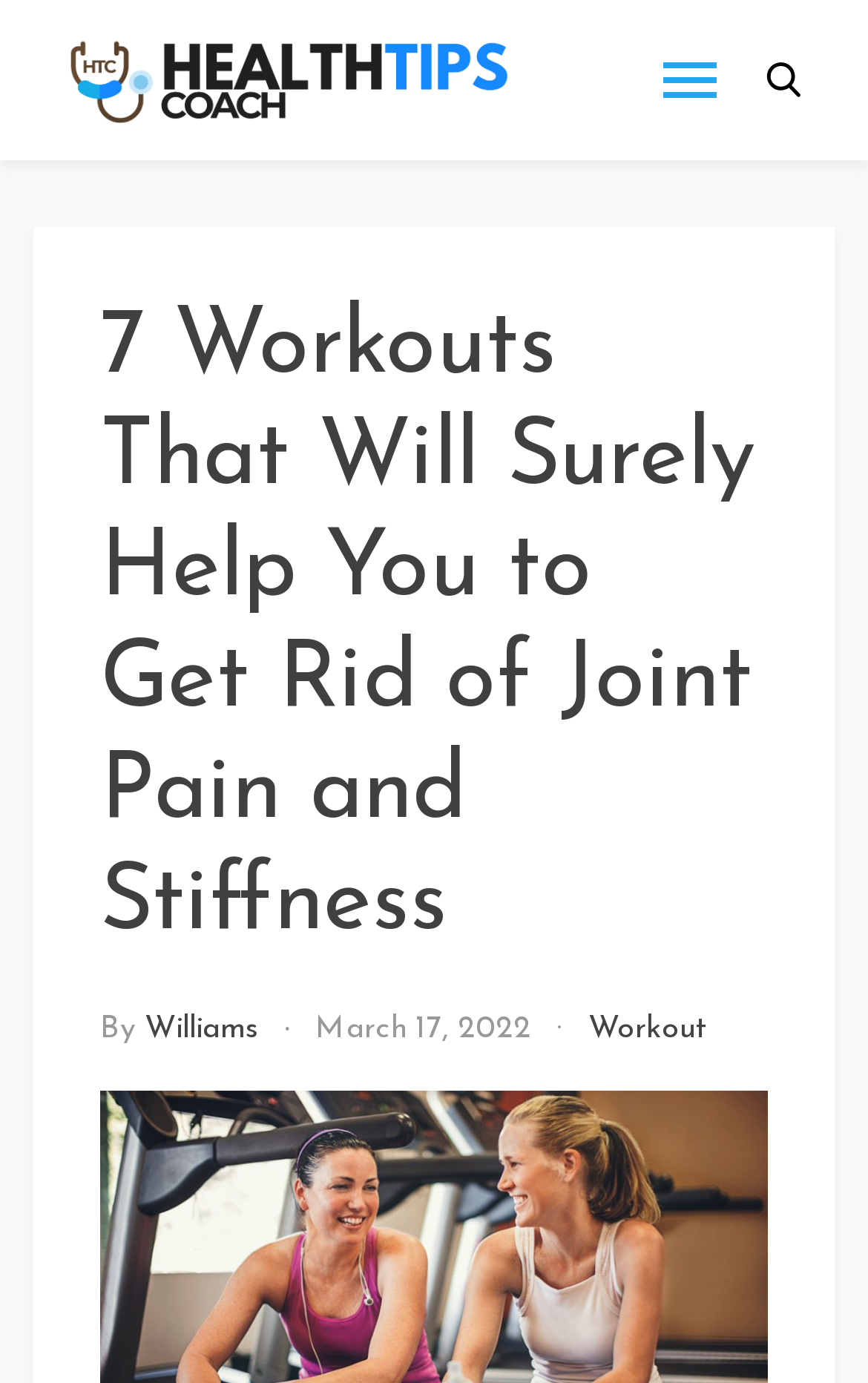Please identify the webpage's heading and generate its text content.

7 Workouts That Will Surely Help You to Get Rid of Joint Pain and Stiffness